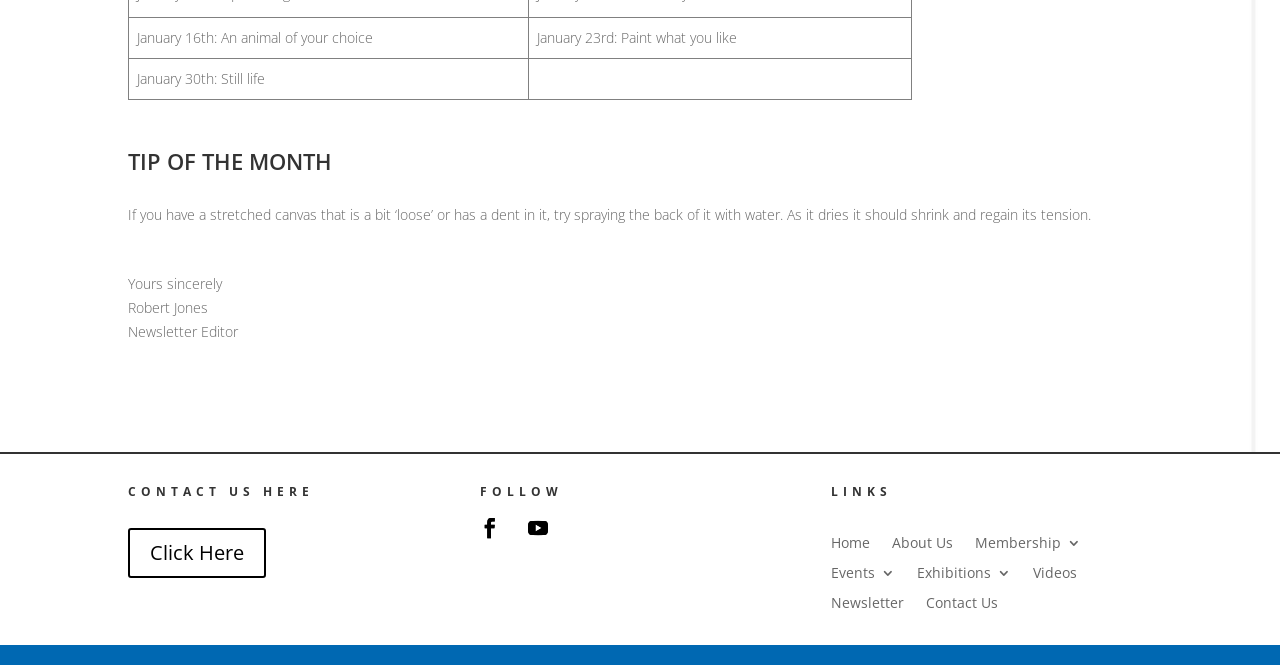Specify the bounding box coordinates of the element's area that should be clicked to execute the given instruction: "Click the 'Click Here 5' link". The coordinates should be four float numbers between 0 and 1, i.e., [left, top, right, bottom].

[0.1, 0.795, 0.208, 0.87]